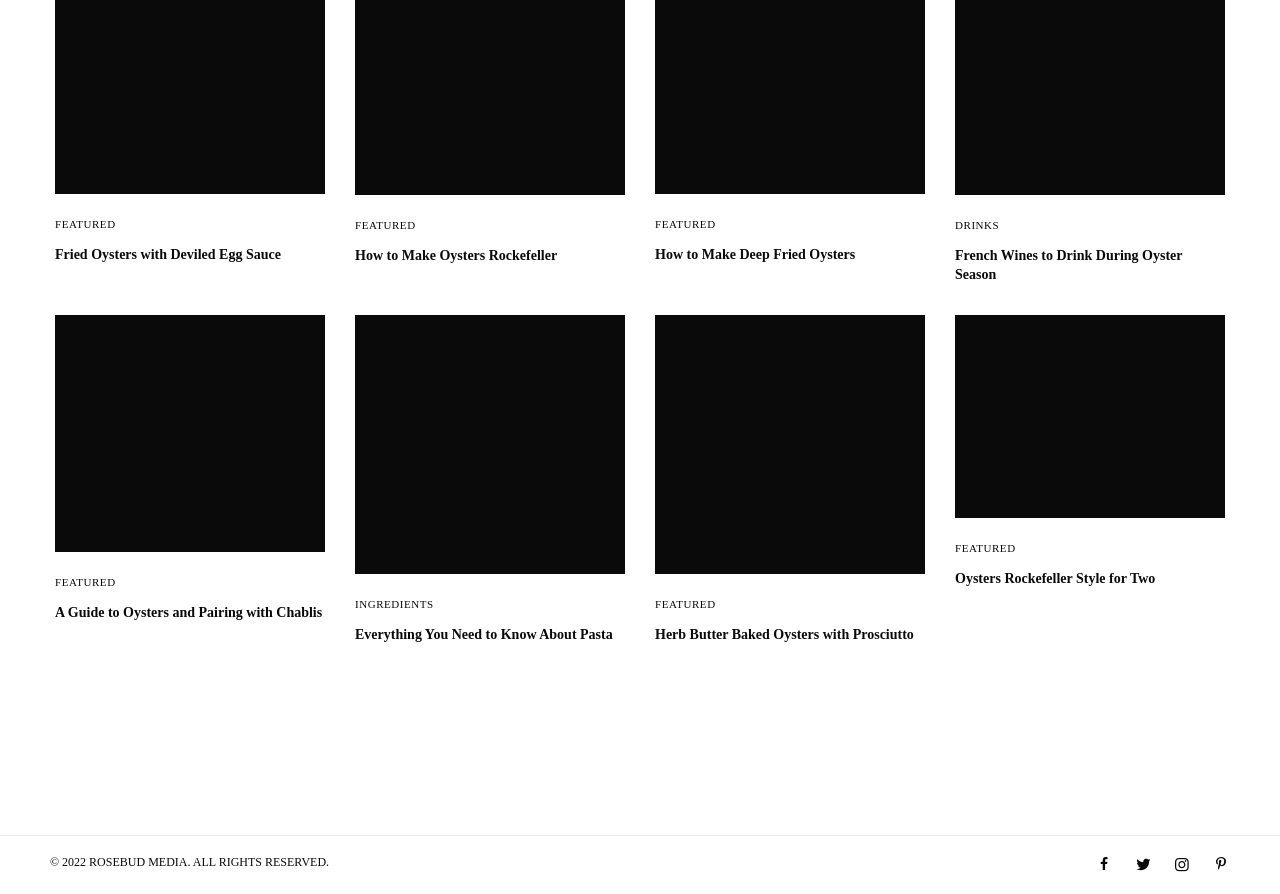What is the category of the link 'Everything You Need to Know About Pasta'?
Based on the visual details in the image, please answer the question thoroughly.

I looked at the link 'Everything You Need to Know About Pasta' and its surrounding elements, and I saw that it is categorized under 'INGREDIENTS', which suggests that the link is related to pasta as an ingredient.